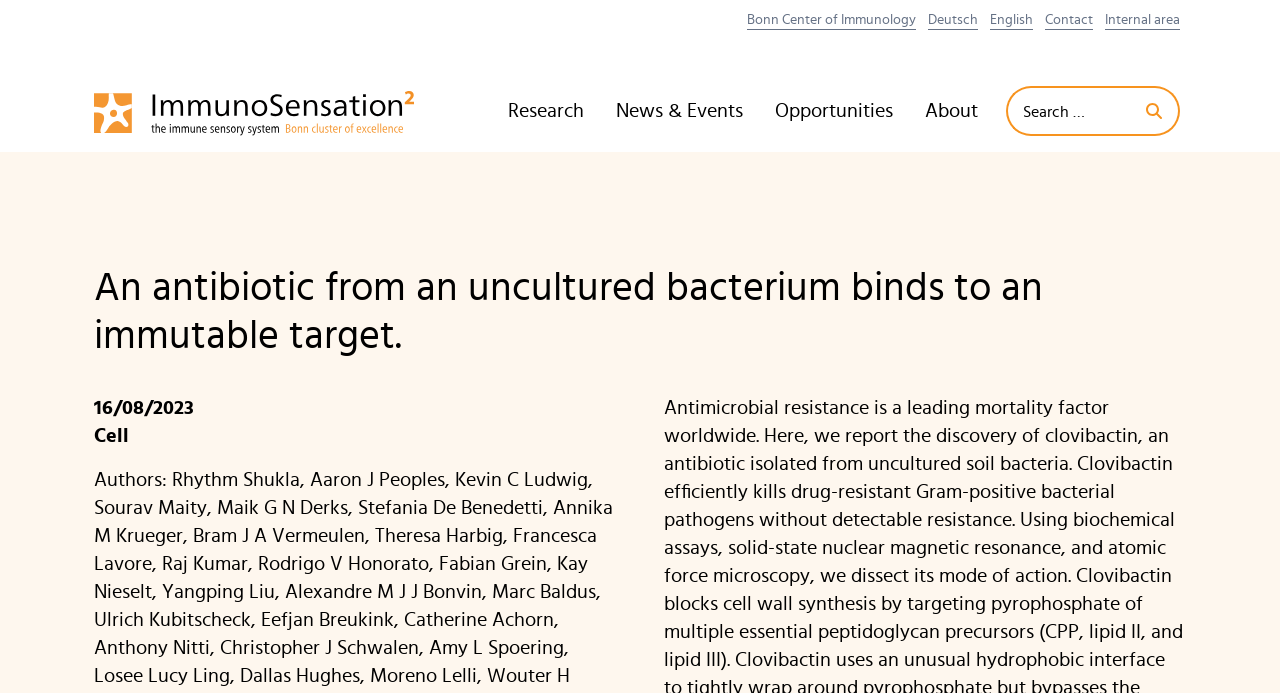Use a single word or phrase to answer the question: What is the date of the article?

16/08/2023